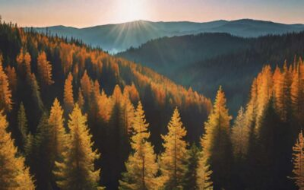What time of day is depicted in the image?
Based on the image content, provide your answer in one word or a short phrase.

Sunrise